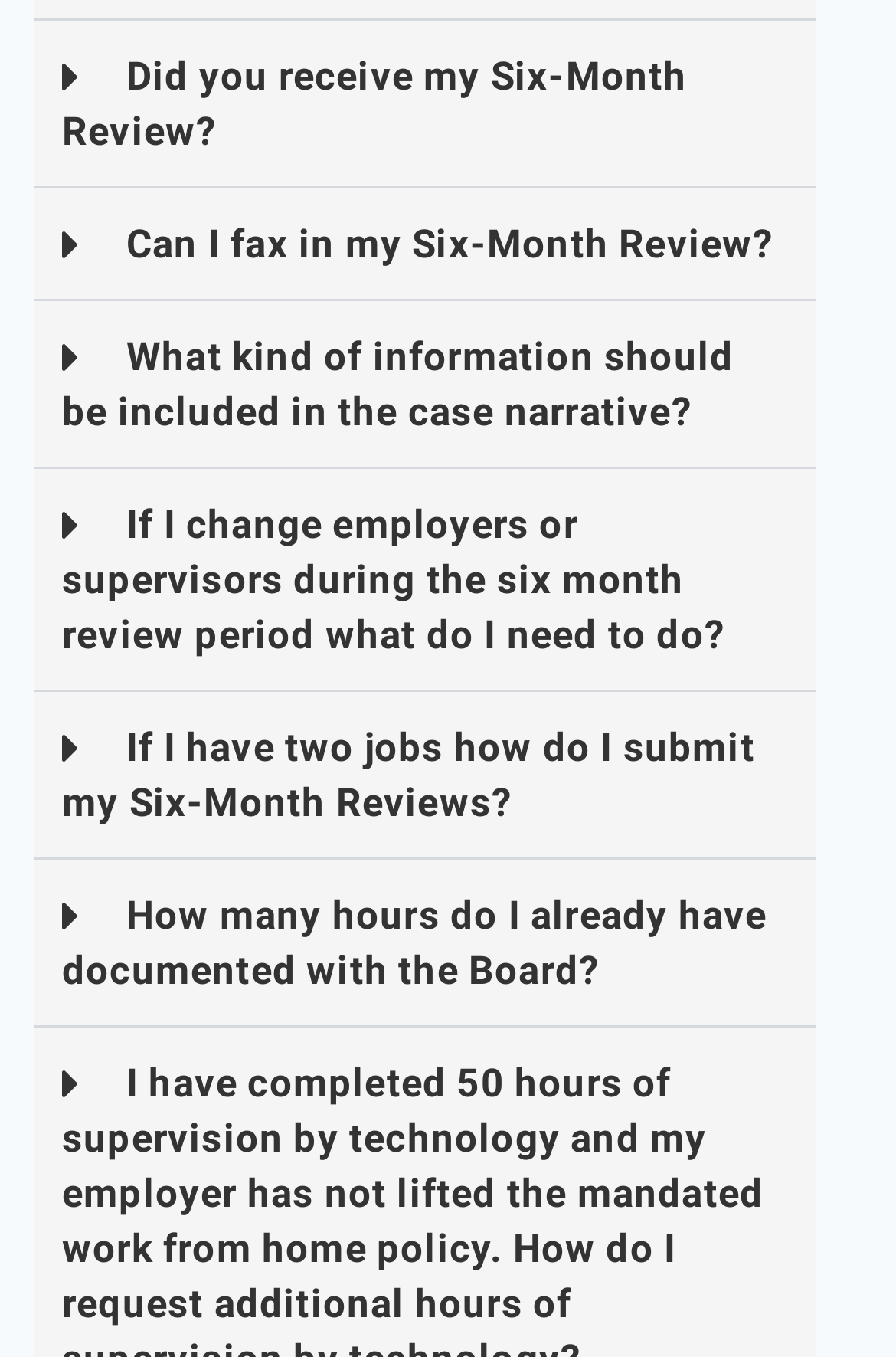Answer the following inquiry with a single word or phrase:
What is the topmost button on the webpage?

Did you receive my Six-Month Review?